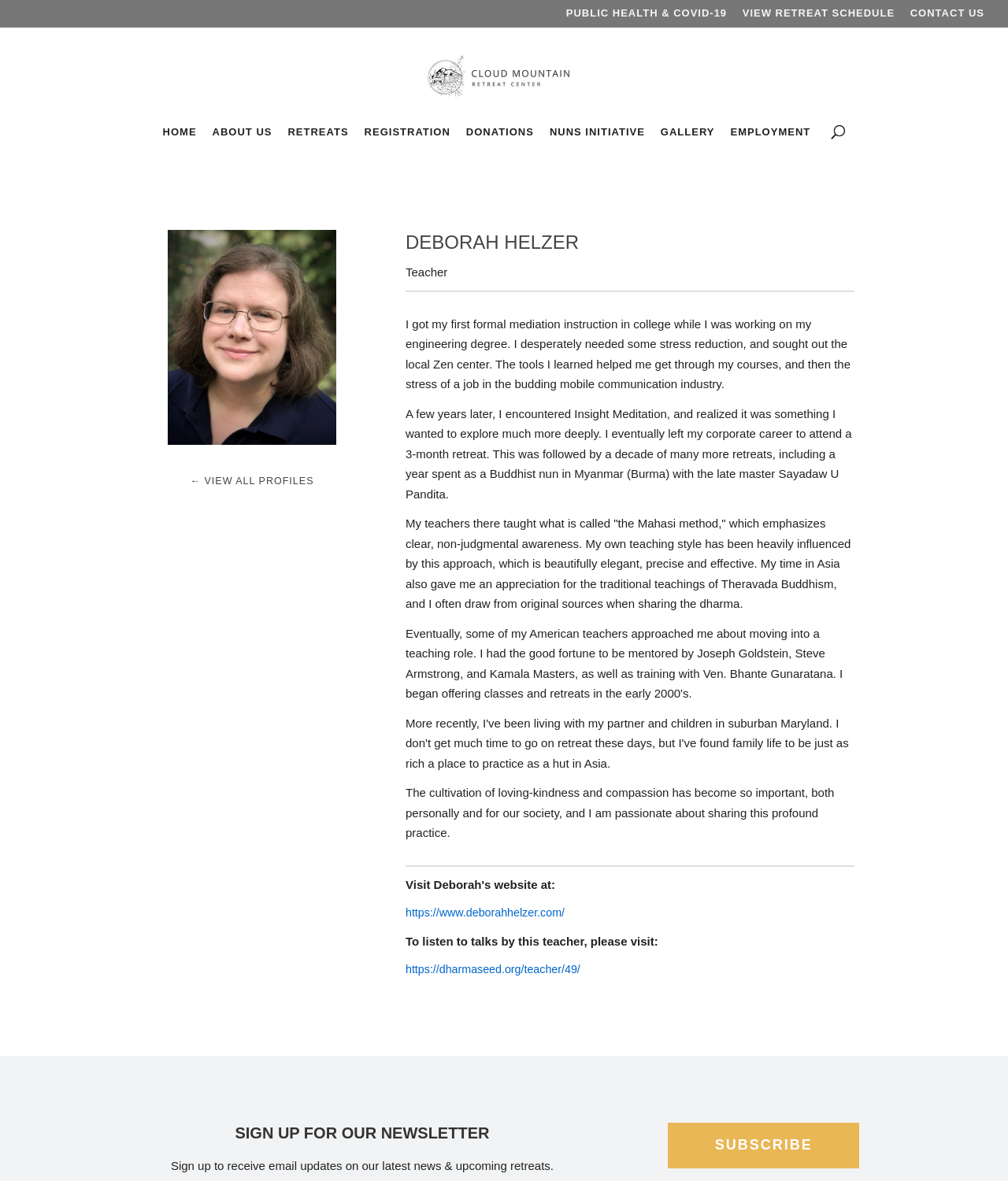Indicate the bounding box coordinates of the clickable region to achieve the following instruction: "View retreat schedule."

[0.736, 0.006, 0.888, 0.022]